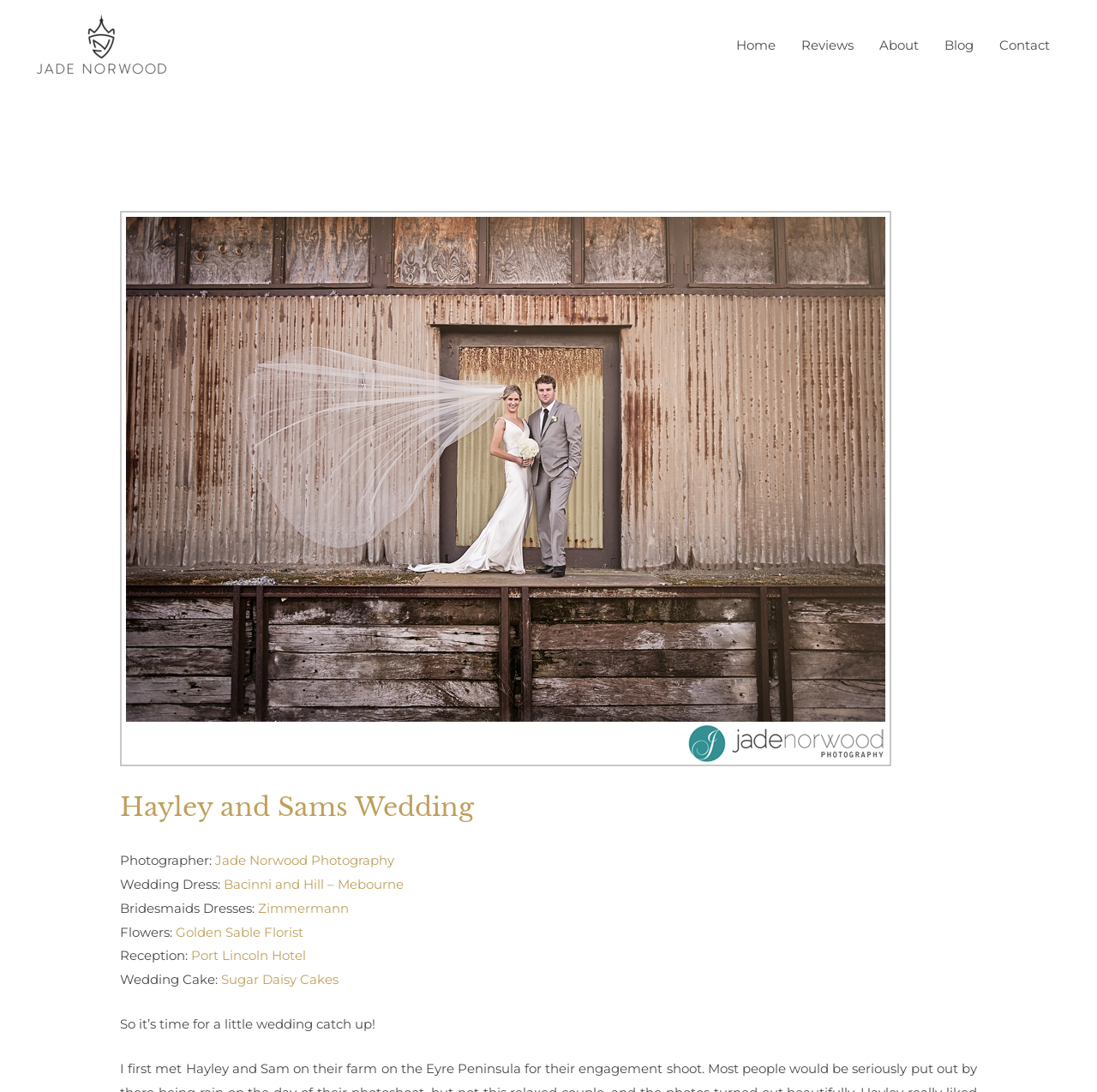Please determine the bounding box coordinates of the clickable area required to carry out the following instruction: "Visit the 'Blog' page". The coordinates must be four float numbers between 0 and 1, represented as [left, top, right, bottom].

[0.849, 0.014, 0.899, 0.069]